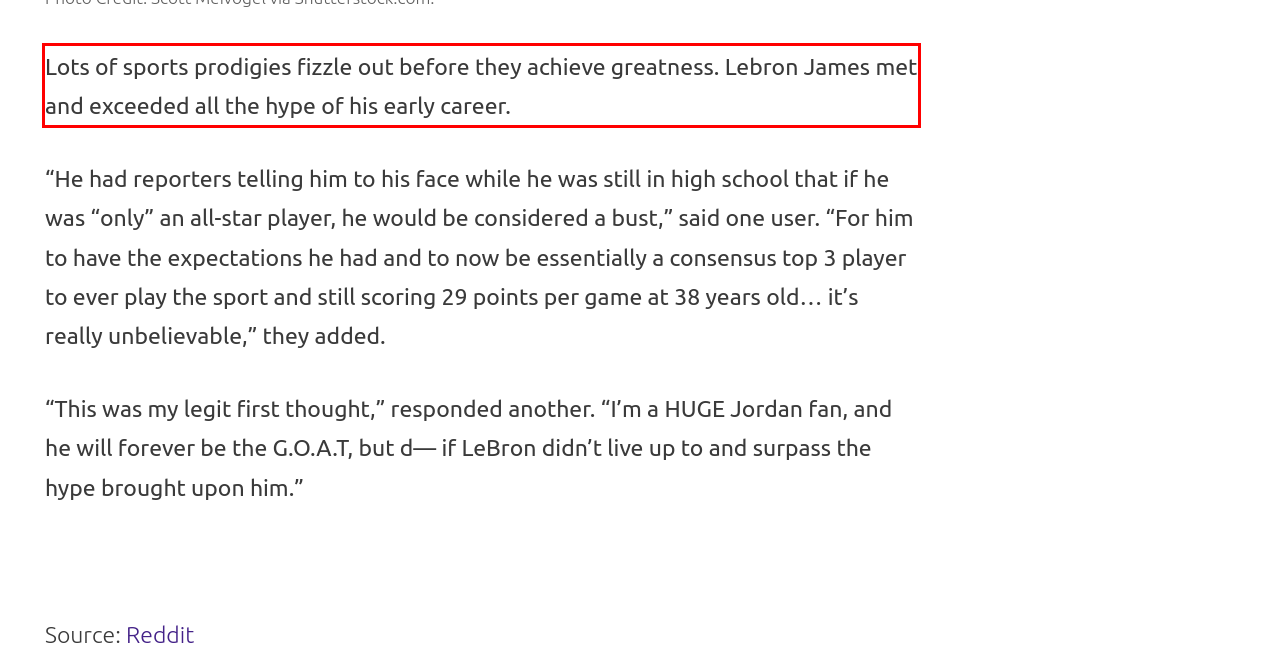Please look at the screenshot provided and find the red bounding box. Extract the text content contained within this bounding box.

Lots of sports prodigies fizzle out before they achieve greatness. Lebron James met and exceeded all the hype of his early career.